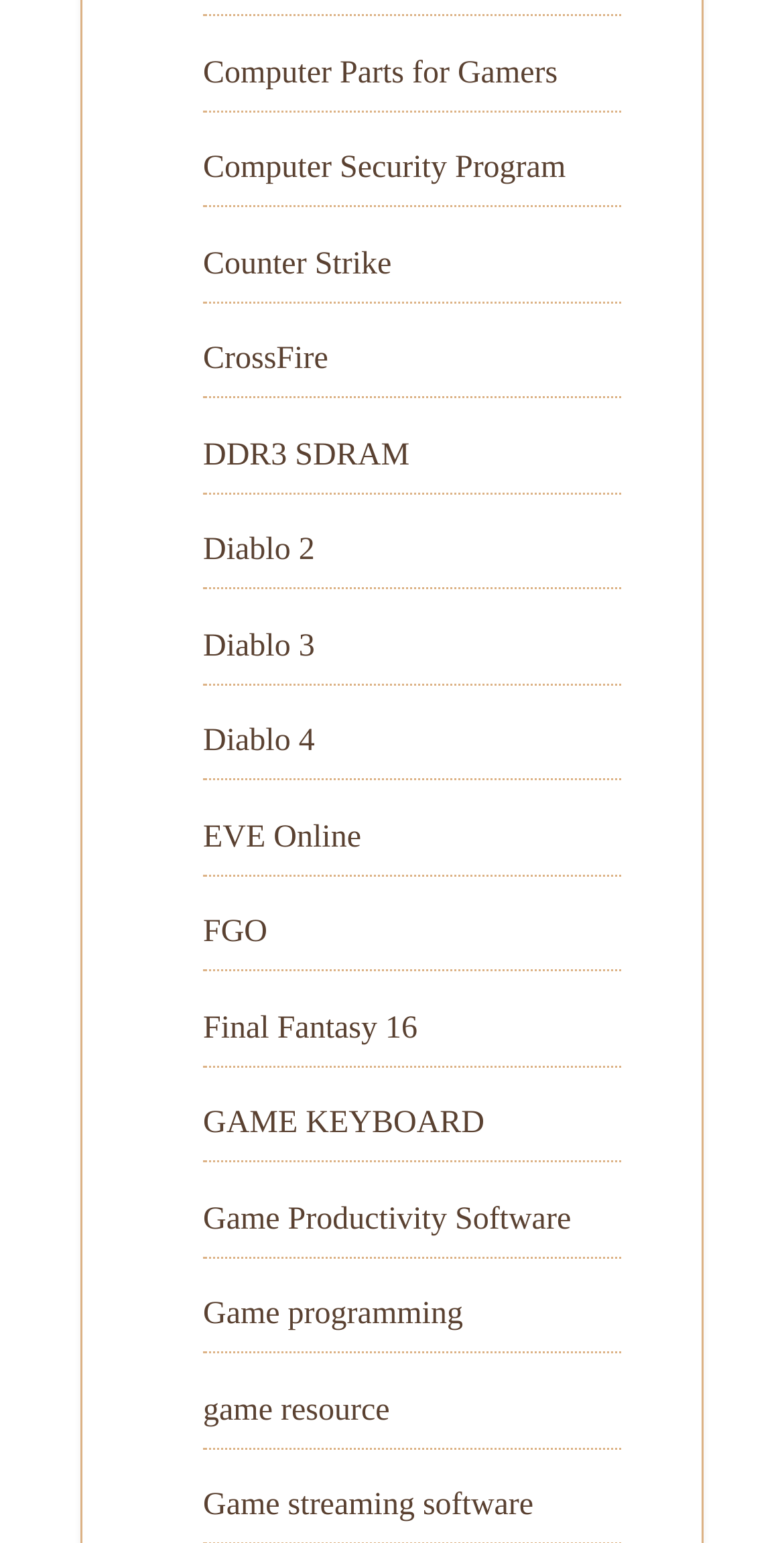Extract the bounding box of the UI element described as: "Game programming".

[0.259, 0.841, 0.591, 0.863]